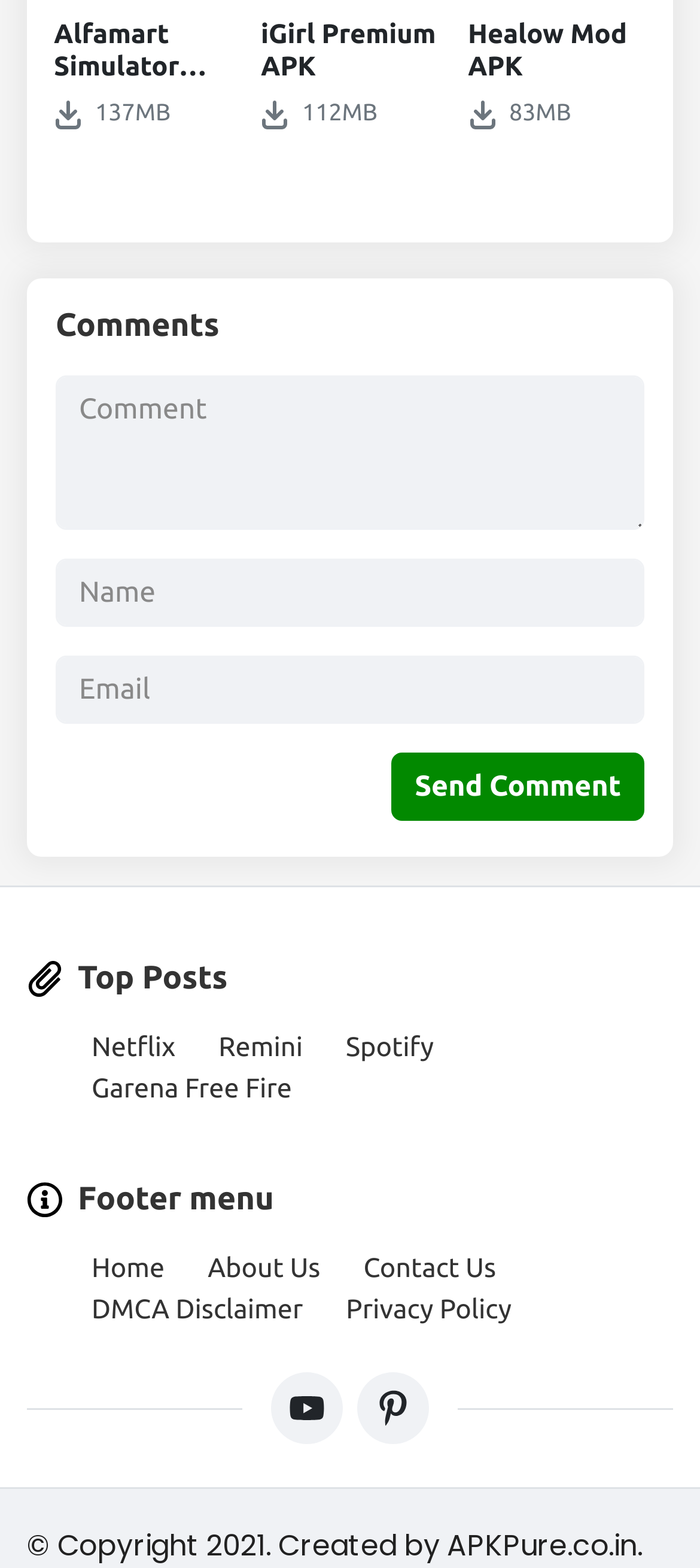What is the function of the 'Send Comment' button?
Please ensure your answer to the question is detailed and covers all necessary aspects.

The 'Send Comment' button is placed below the textboxes for 'Comment', 'Name', and 'Email', which suggests that it is used to submit the comment information entered in these textboxes.